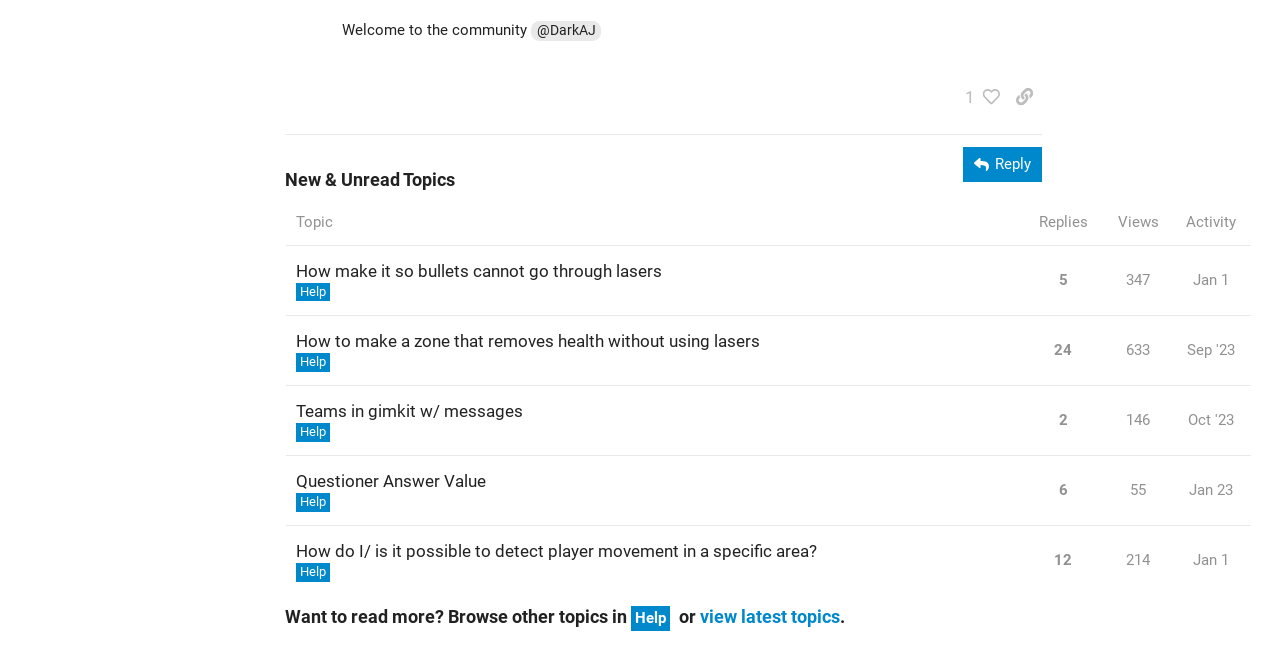What is the title of the first topic?
Can you offer a detailed and complete answer to this question?

I looked at the first row in the table with the topic list and found the heading element with the text 'How make it so bullets cannot go through lasers'.